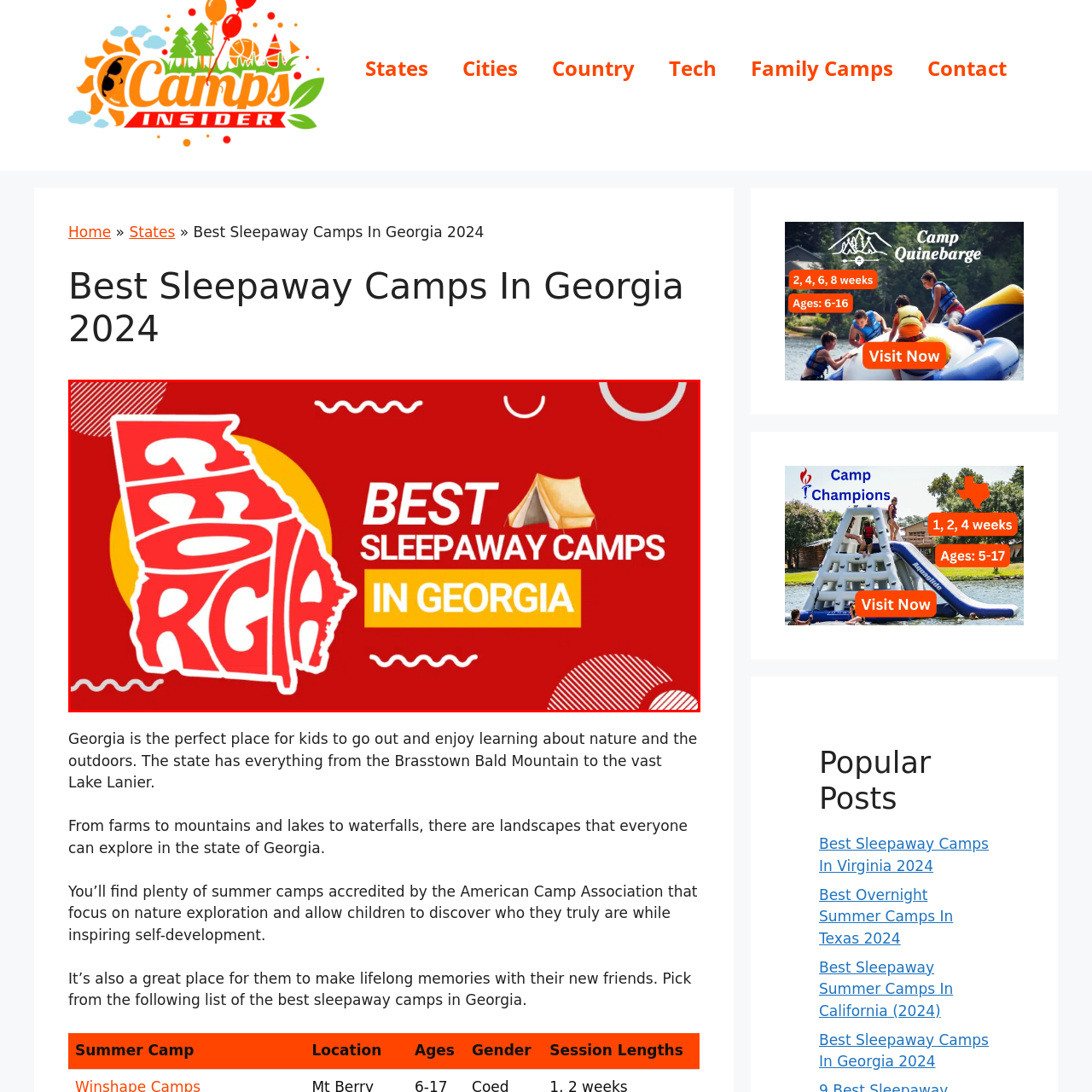Direct your attention to the area enclosed by the green rectangle and deliver a comprehensive answer to the subsequent question, using the image as your reference: 
What is symbolized by the illustration of a tent?

The illustration of a tent in the design symbolizes outdoor activities and camp experiences, which are typically associated with sleepaway camps, and adds to the overall theme of the design.